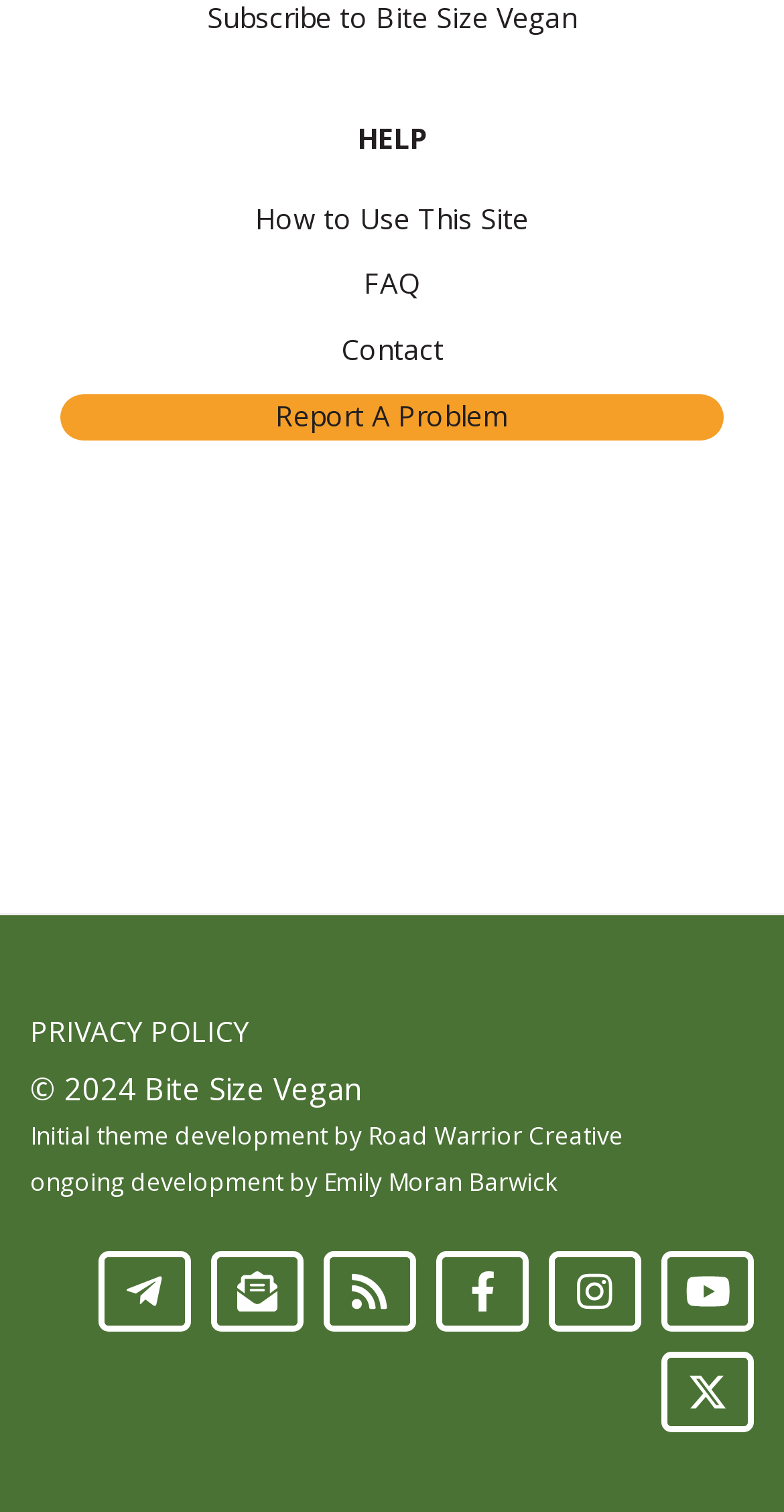Give a one-word or one-phrase response to the question:
How many social media links are available?

5